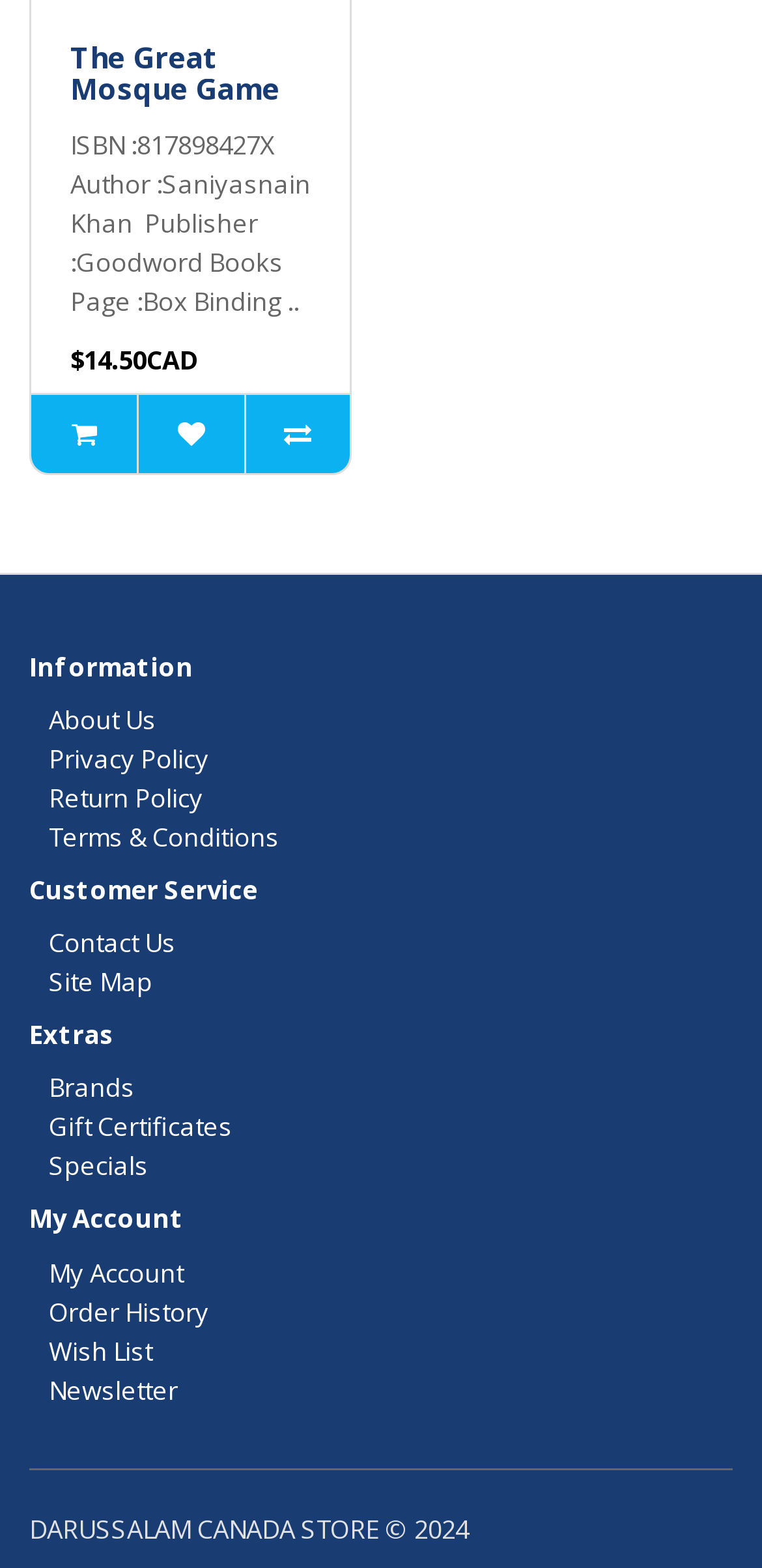Please predict the bounding box coordinates of the element's region where a click is necessary to complete the following instruction: "Click the shopping cart button". The coordinates should be represented by four float numbers between 0 and 1, i.e., [left, top, right, bottom].

[0.041, 0.251, 0.18, 0.301]